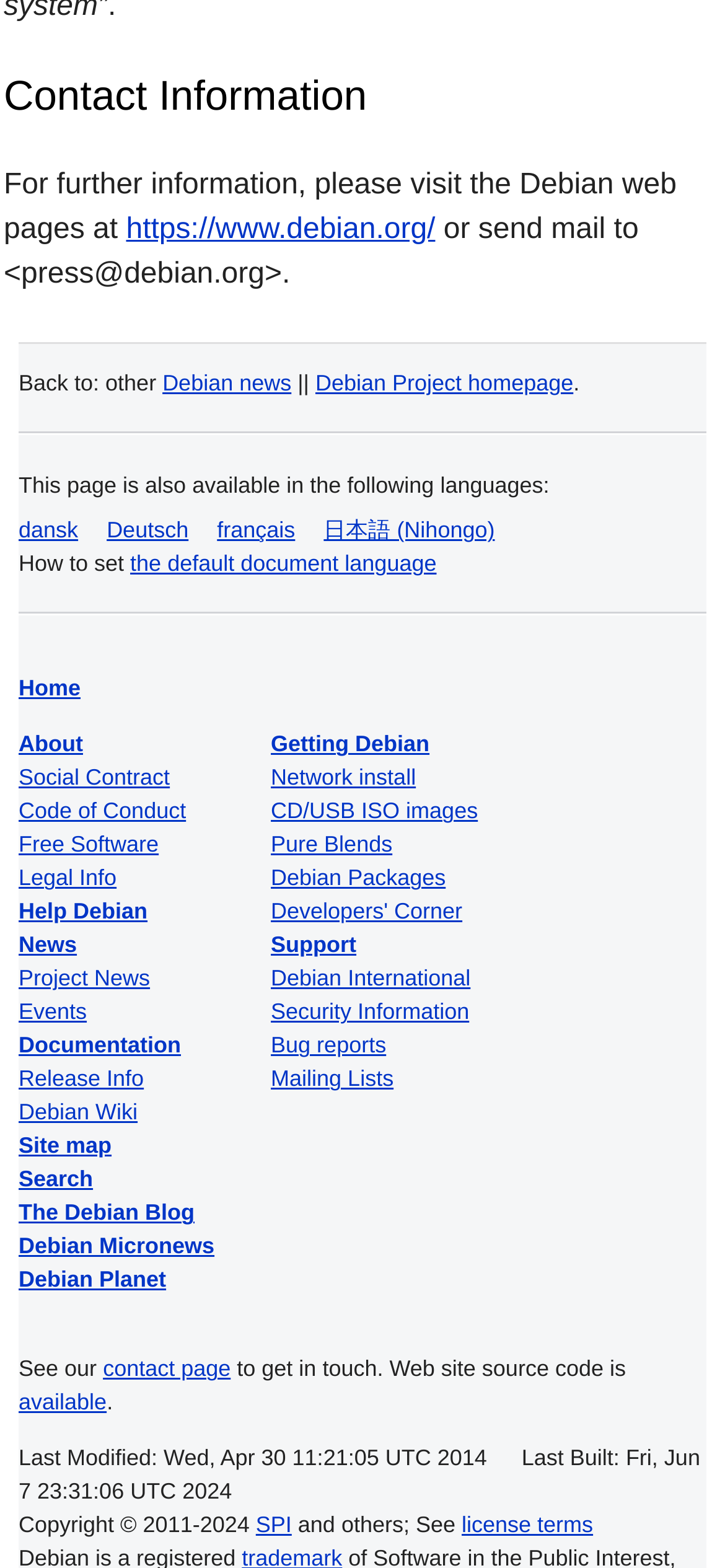Find the bounding box coordinates for the area that should be clicked to accomplish the instruction: "get help from Debian".

[0.026, 0.573, 0.203, 0.59]